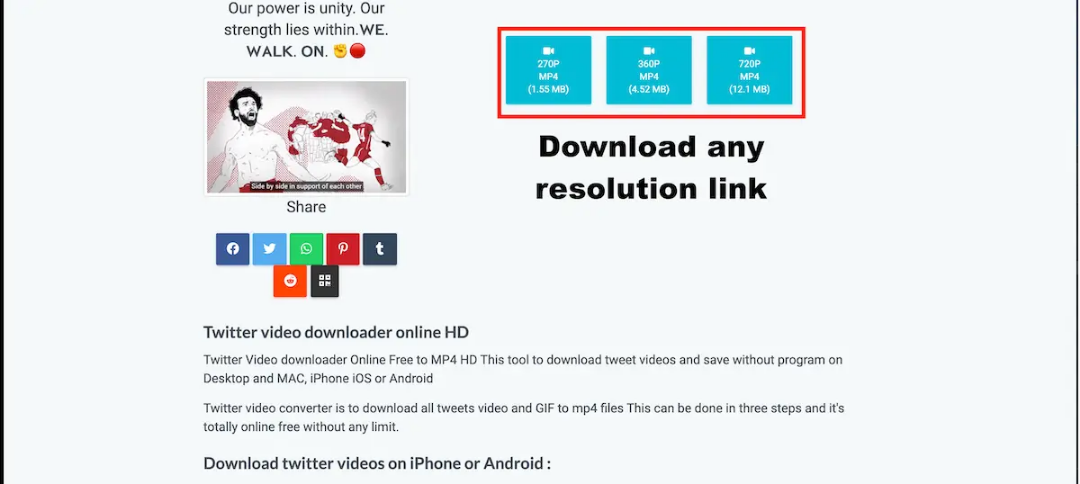Illustrate the image with a detailed caption.

The image illustrates an interface for a Twitter video downloader, prominently displaying options for users to select their preferred video quality before downloading. At the top of the section, the headings indicate that the user is at "Step 3," guiding them to choose from three available resolutions: 270p, 360p, and 720p, each offering its respective file size. The "+ MP4" designation signifies that the videos can be downloaded in MP4 format, enhancing compatibility with various devices and platforms. 

The surrounding context also suggests a user-friendly design, with share options clearly visible, allowing users to share their experience or content through various social media platforms. Overall, this image captures a straightforward process for downloading videos from Twitter, ensuring a seamless experience for users looking to save their favorite content easily.